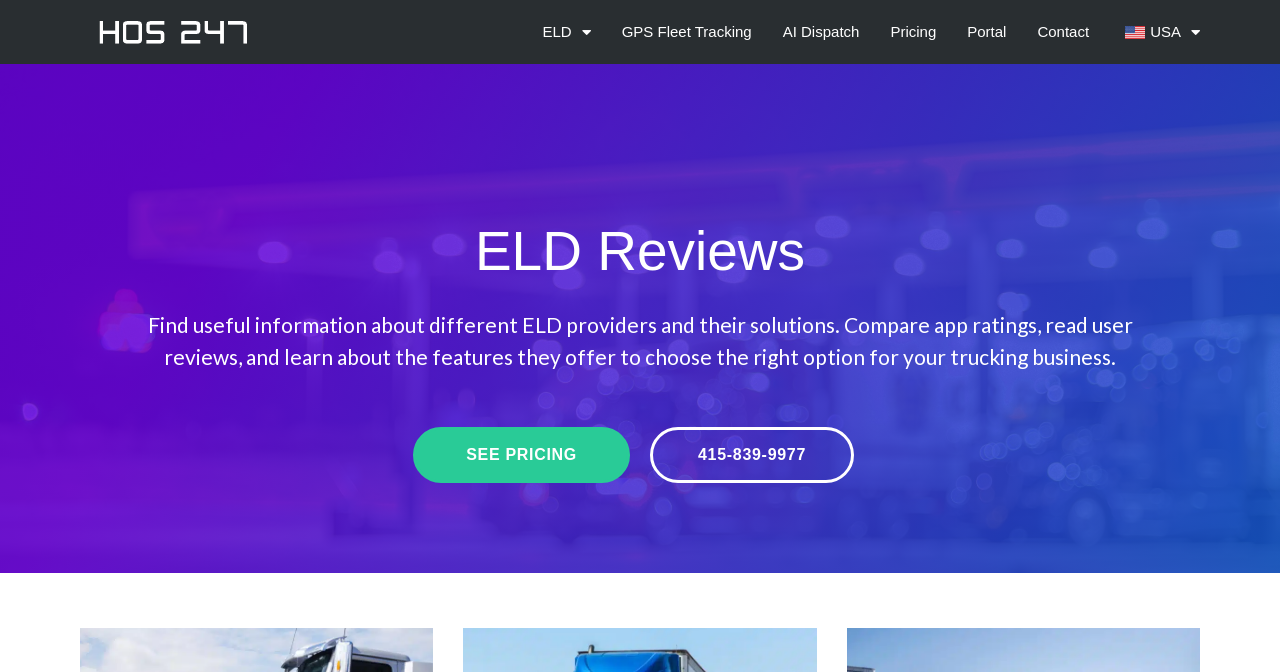Locate the bounding box coordinates of the element I should click to achieve the following instruction: "See the pricing details".

[0.323, 0.635, 0.492, 0.719]